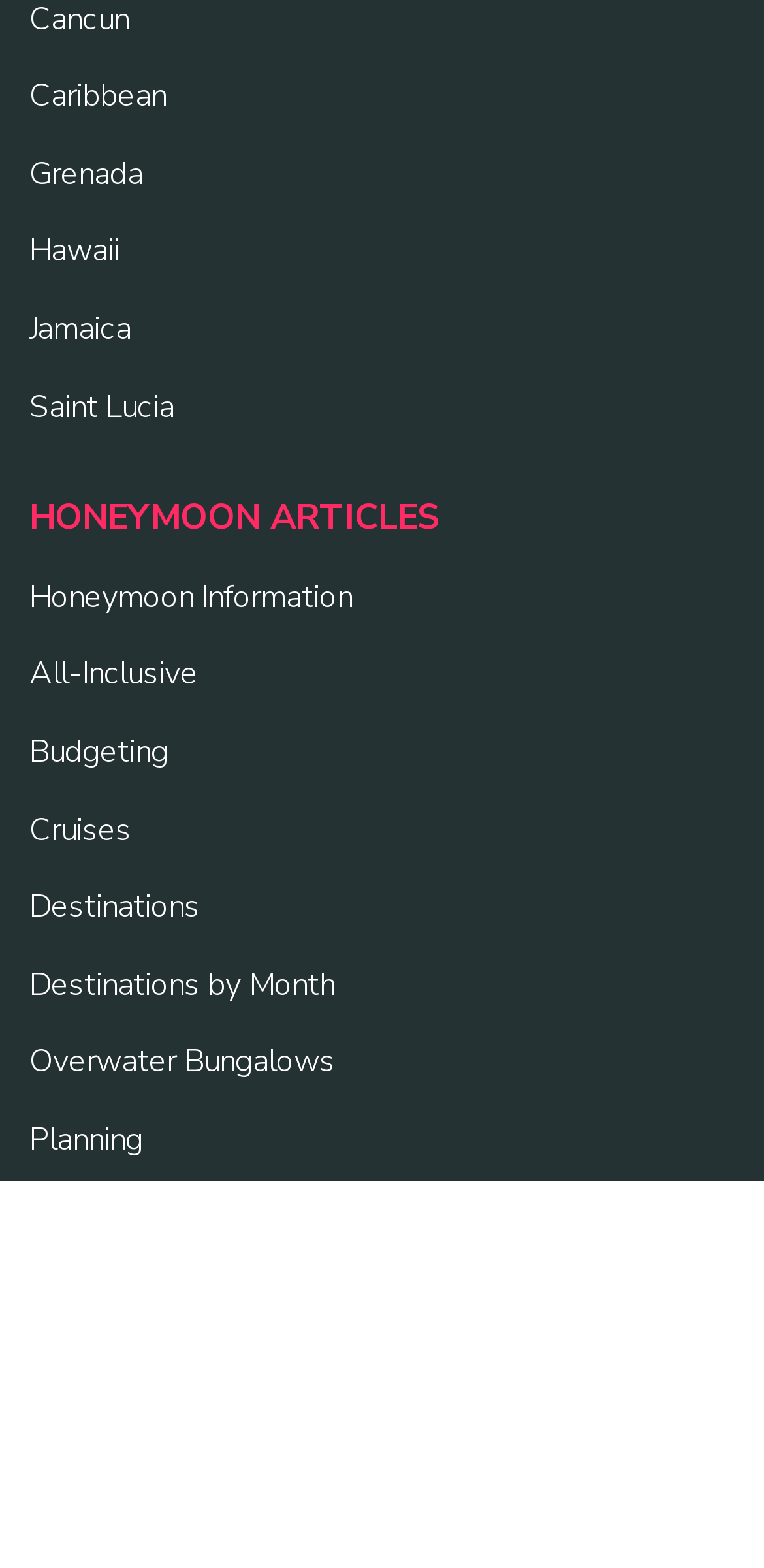What is the category of articles listed under 'WEDDING ARTICLES'?
Using the visual information, respond with a single word or phrase.

Wedding